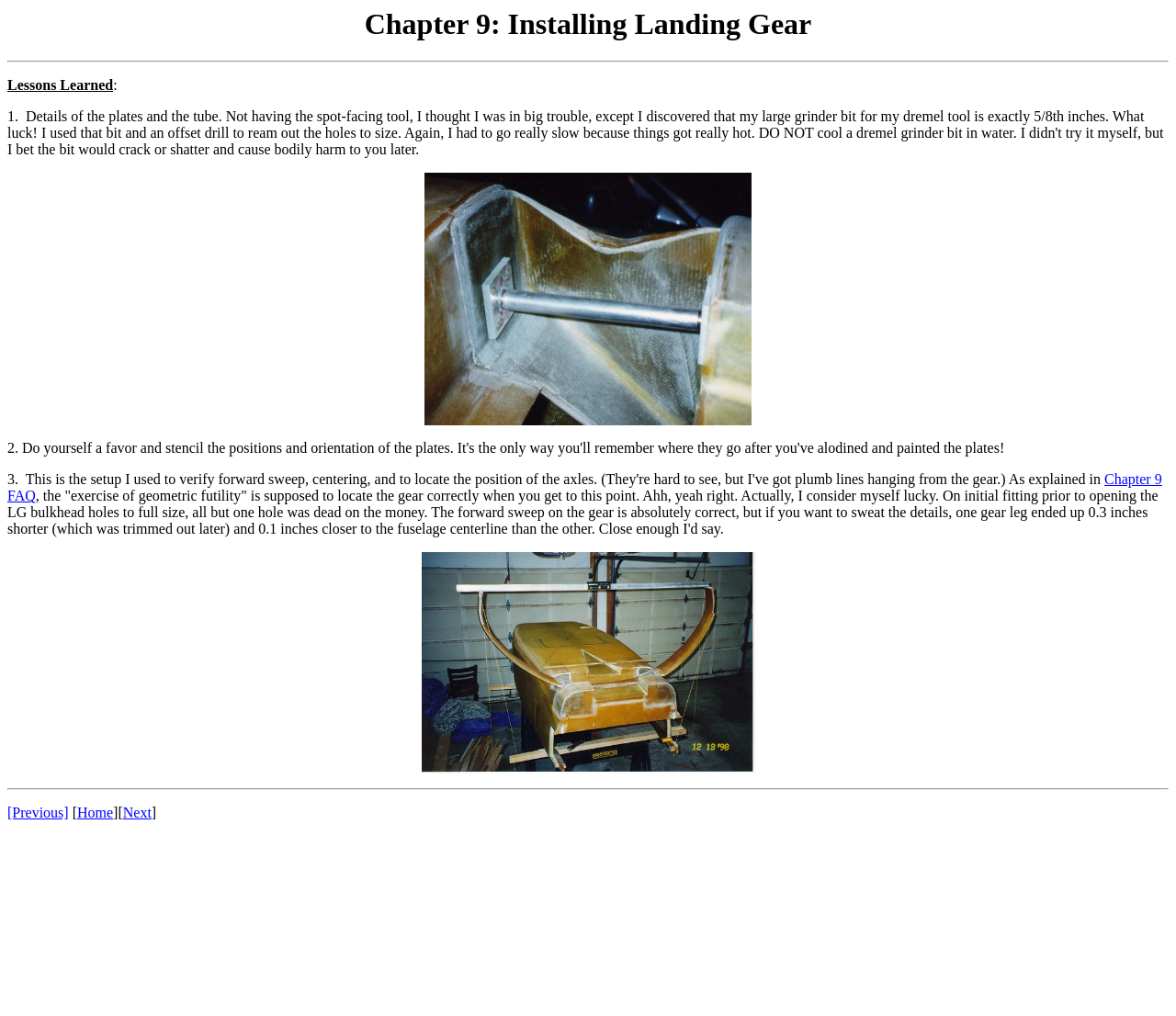What is the chapter about?
Could you please answer the question thoroughly and with as much detail as possible?

The chapter is about installing landing gear, as indicated by the heading 'Chapter 9: Installing Landing Gear' at the top of the page.